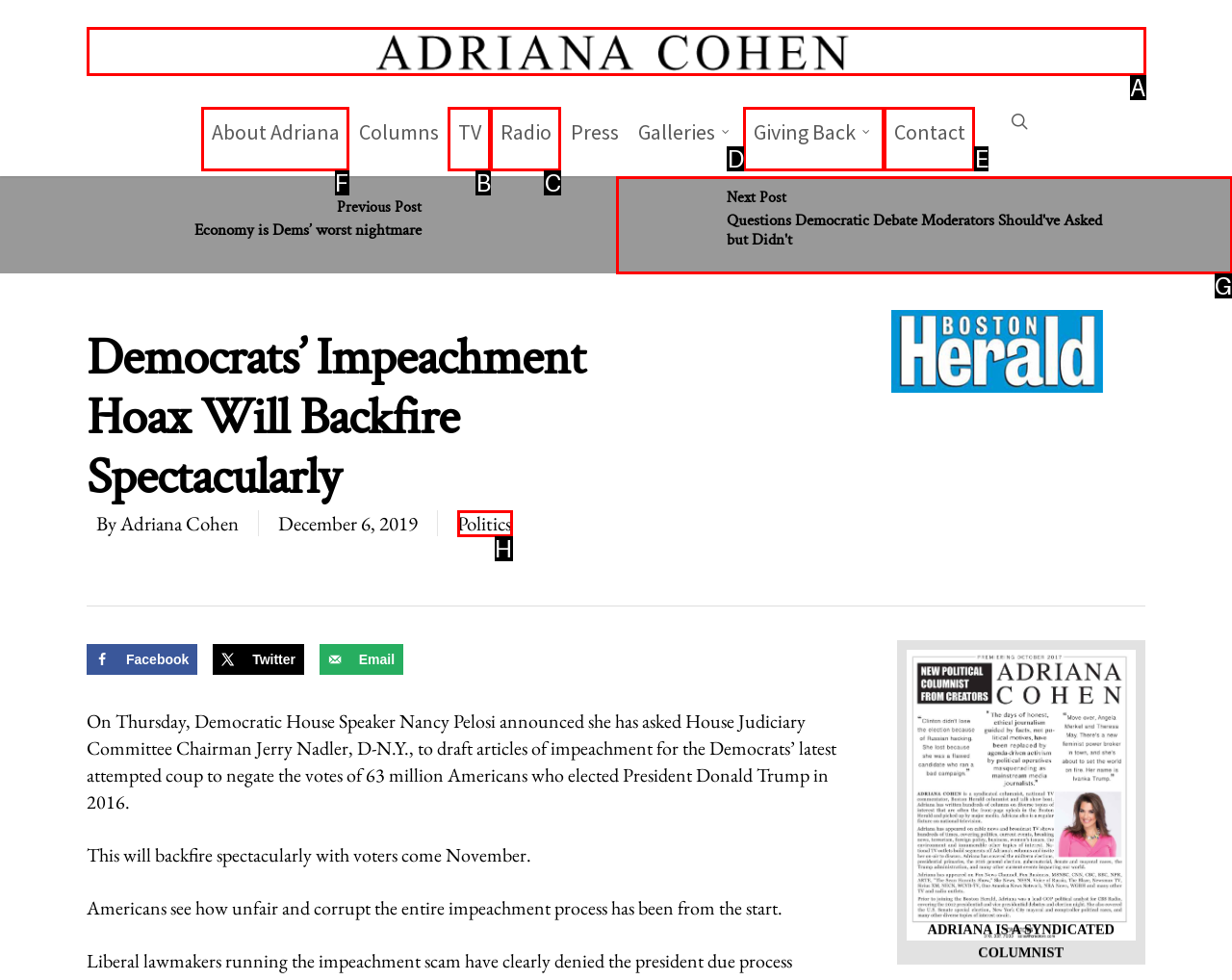Determine which element should be clicked for this task: Go to the previous post
Answer with the letter of the selected option.

None